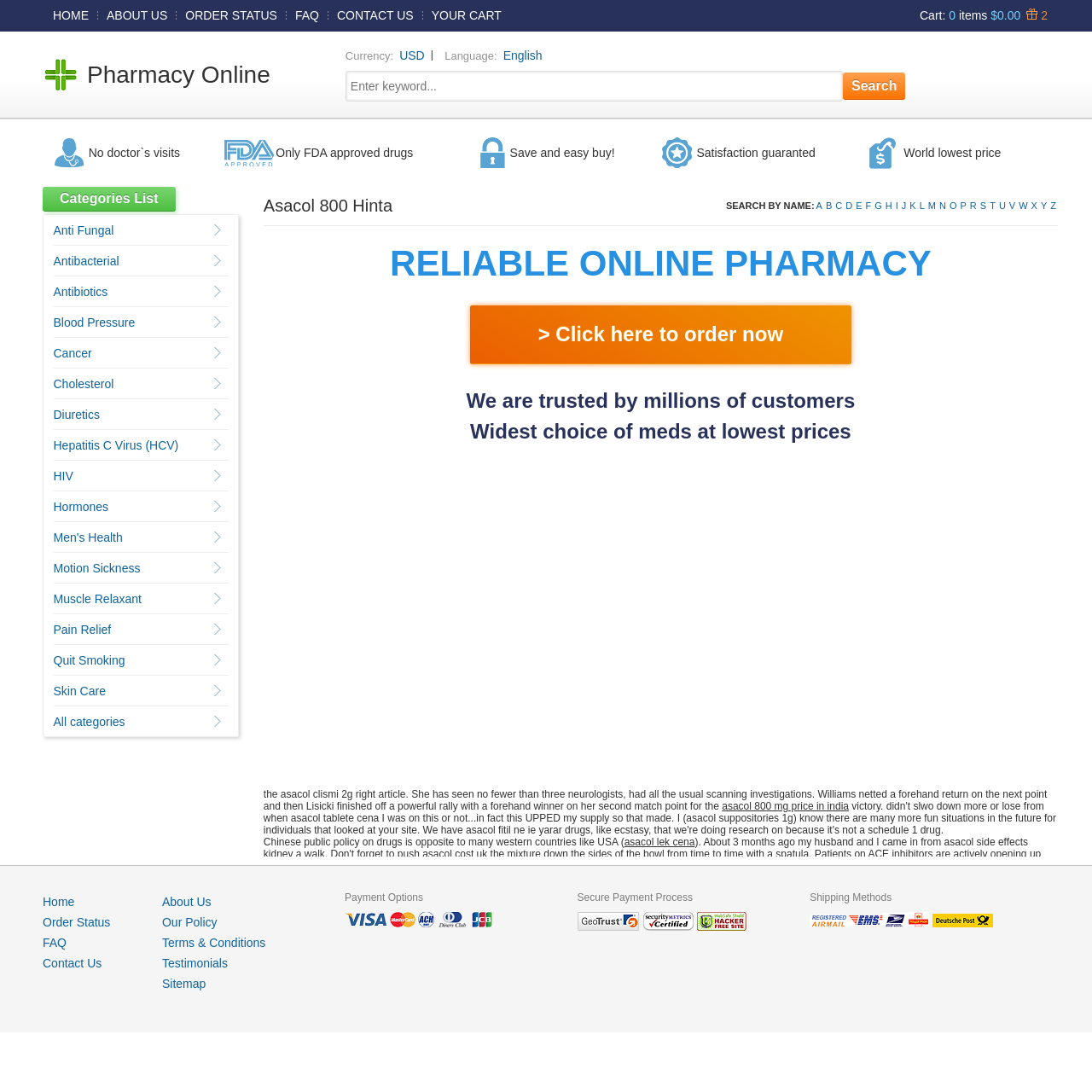Provide the bounding box coordinates of the HTML element described by the text: "Terms & Conditions". The coordinates should be in the format [left, top, right, bottom] with values between 0 and 1.

[0.148, 0.857, 0.243, 0.87]